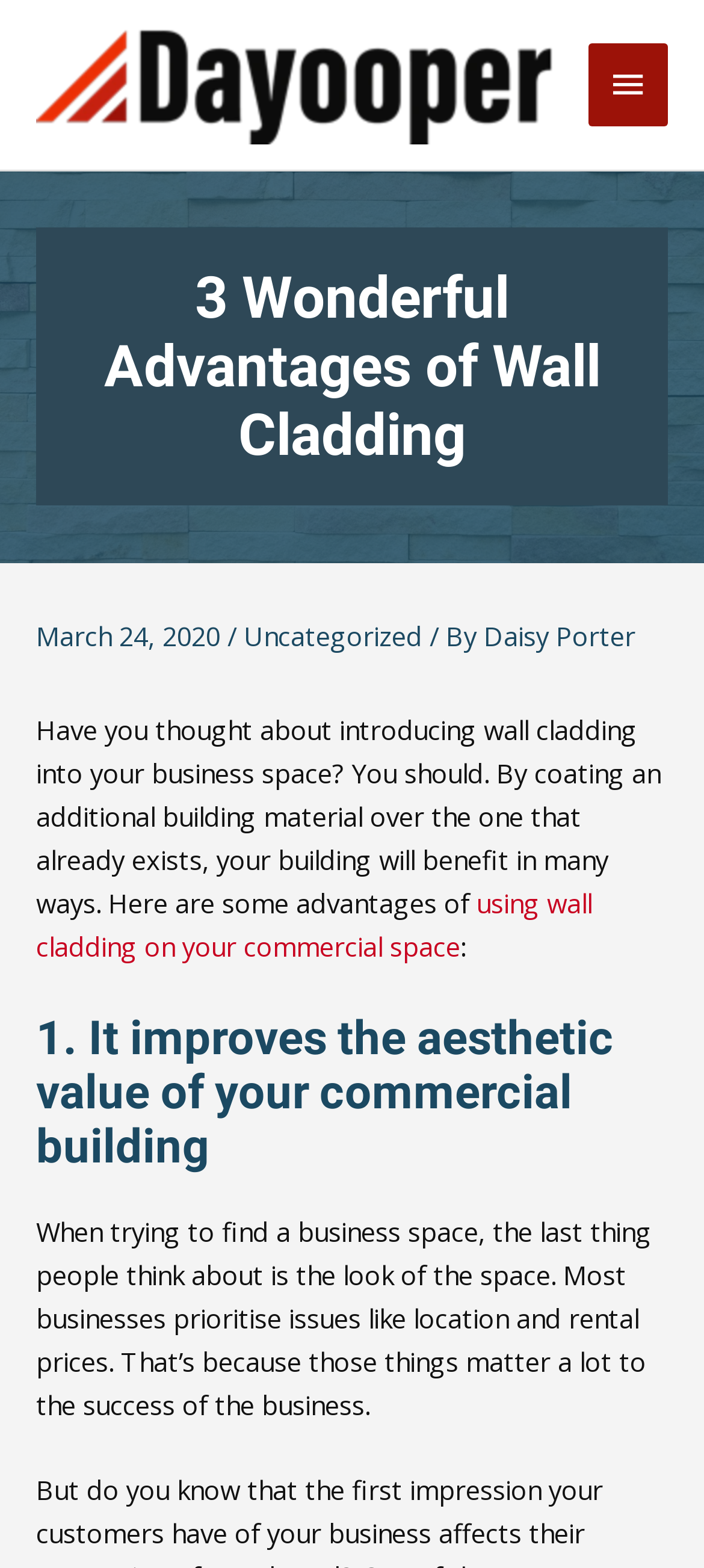Based on the element description "Uncategorized", predict the bounding box coordinates of the UI element.

[0.346, 0.393, 0.6, 0.416]